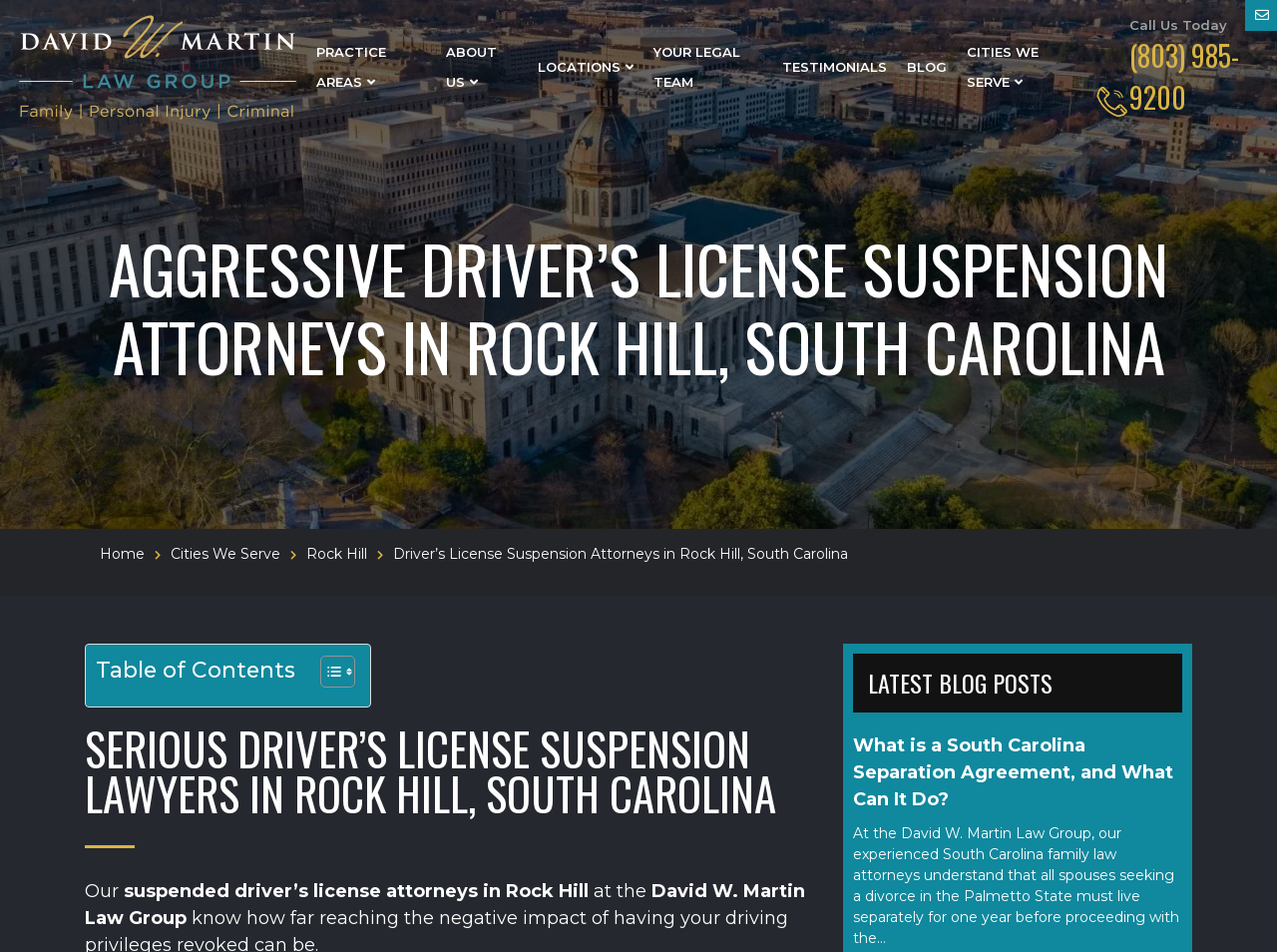Find the bounding box coordinates for the HTML element described as: "Blog". The coordinates should consist of four float values between 0 and 1, i.e., [left, top, right, bottom].

[0.71, 0.055, 0.741, 0.086]